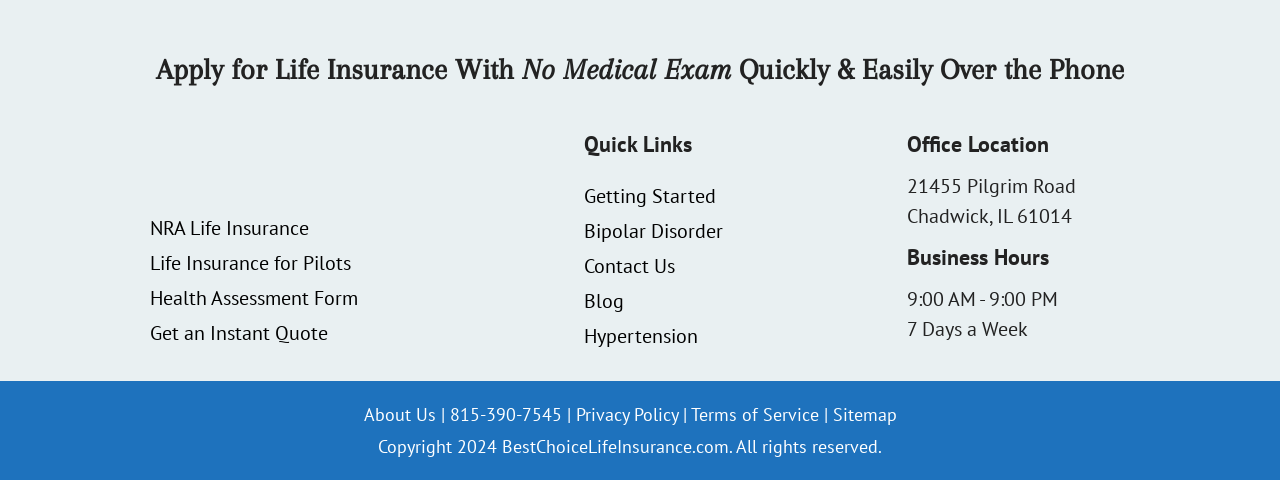Can you look at the image and give a comprehensive answer to the question:
How many links are available in the footer section?

The footer section contains links to 'About Us', 'Privacy Policy', 'Terms of Service', 'Sitemap', and 'Copyright 2024 BestChoiceLifeInsurance.com', which totals 5 links.